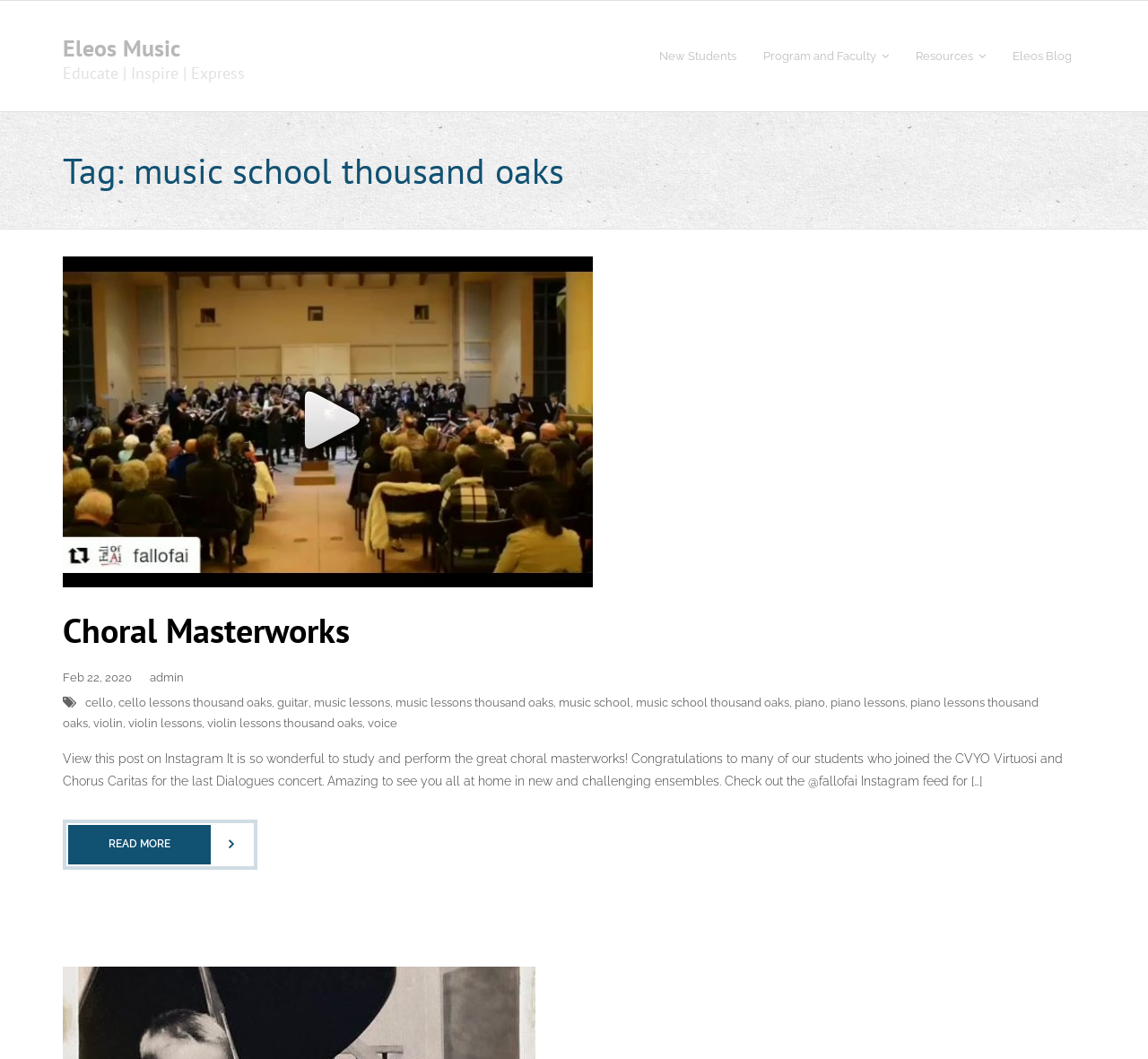Please identify the bounding box coordinates of the clickable element to fulfill the following instruction: "Read the 'Choral Masterworks' article". The coordinates should be four float numbers between 0 and 1, i.e., [left, top, right, bottom].

[0.055, 0.579, 0.945, 0.611]